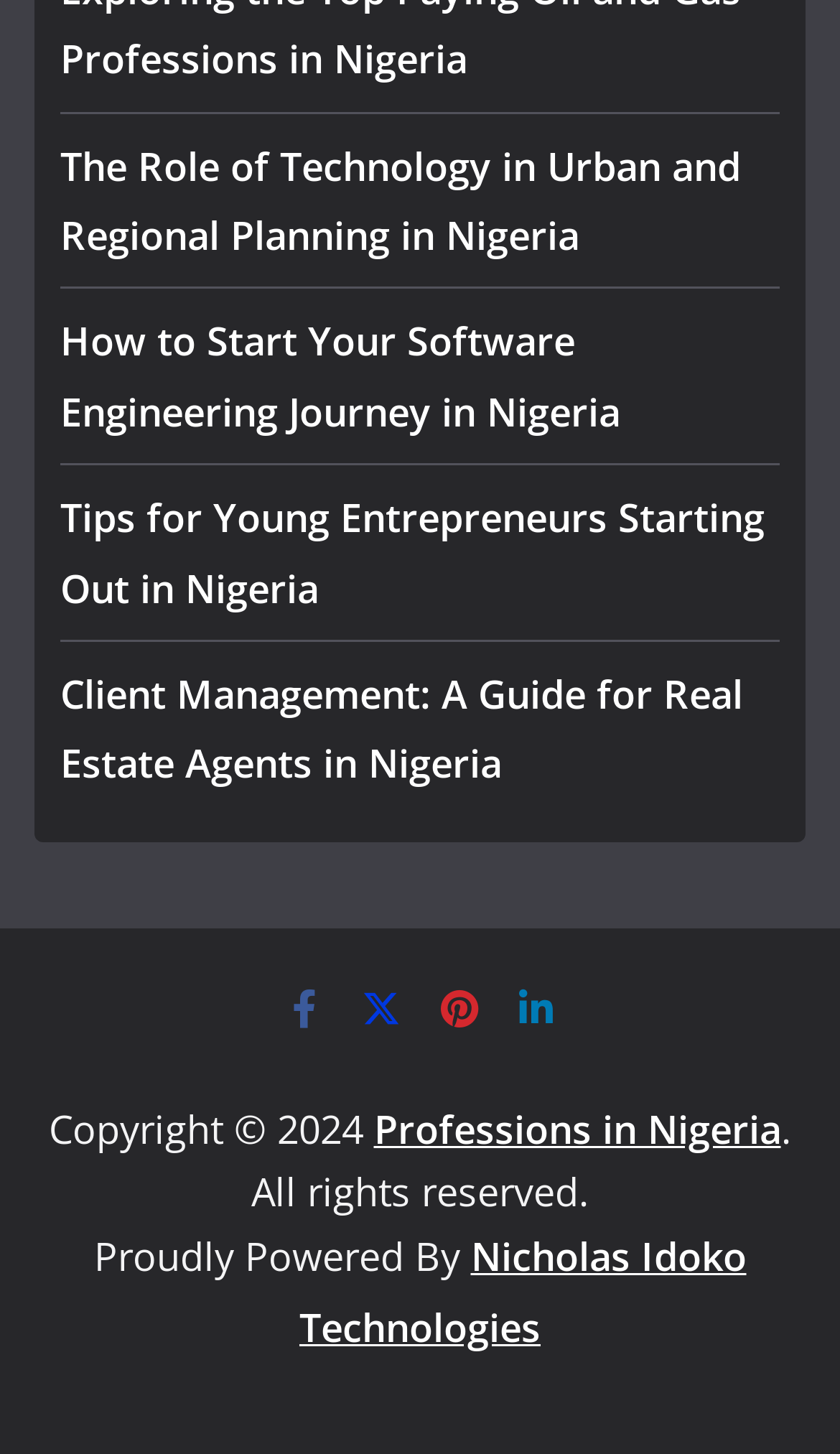Please specify the bounding box coordinates of the region to click in order to perform the following instruction: "Learn about client management for real estate agents in Nigeria".

[0.072, 0.459, 0.885, 0.543]